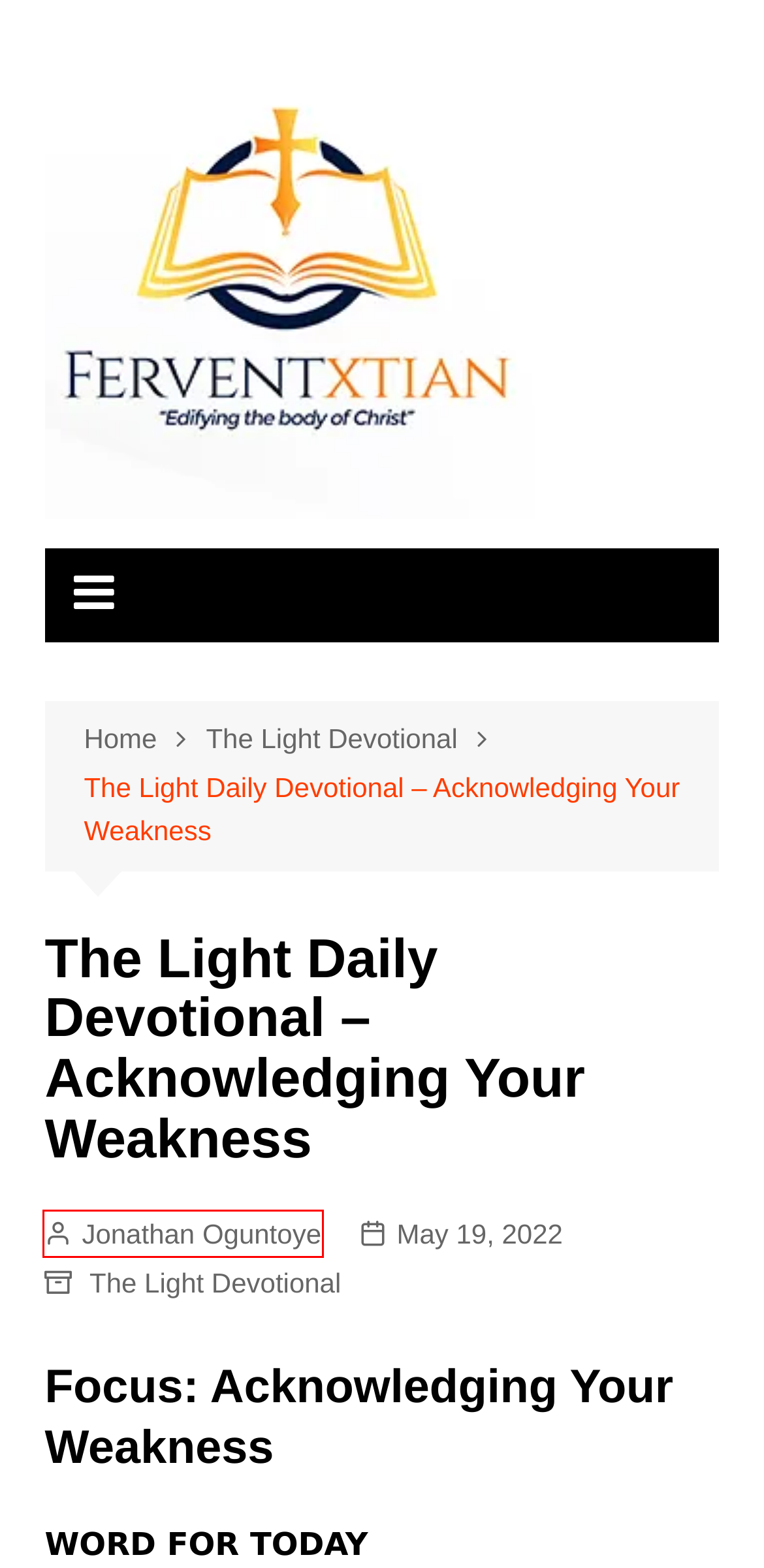Analyze the screenshot of a webpage featuring a red rectangle around an element. Pick the description that best fits the new webpage after interacting with the element inside the red bounding box. Here are the candidates:
A. The Light Devotional
B. Ferventxtian - Contact
C. Yoruba Hymns
D. Word of the day: Isaiah 40 vs 31 – Wait on the Lord
E. Sermon
F. Jonathan Oguntoye – Ferventxtian
G. Ferventxtian - Edifying the body of Christ
H. The Light

F